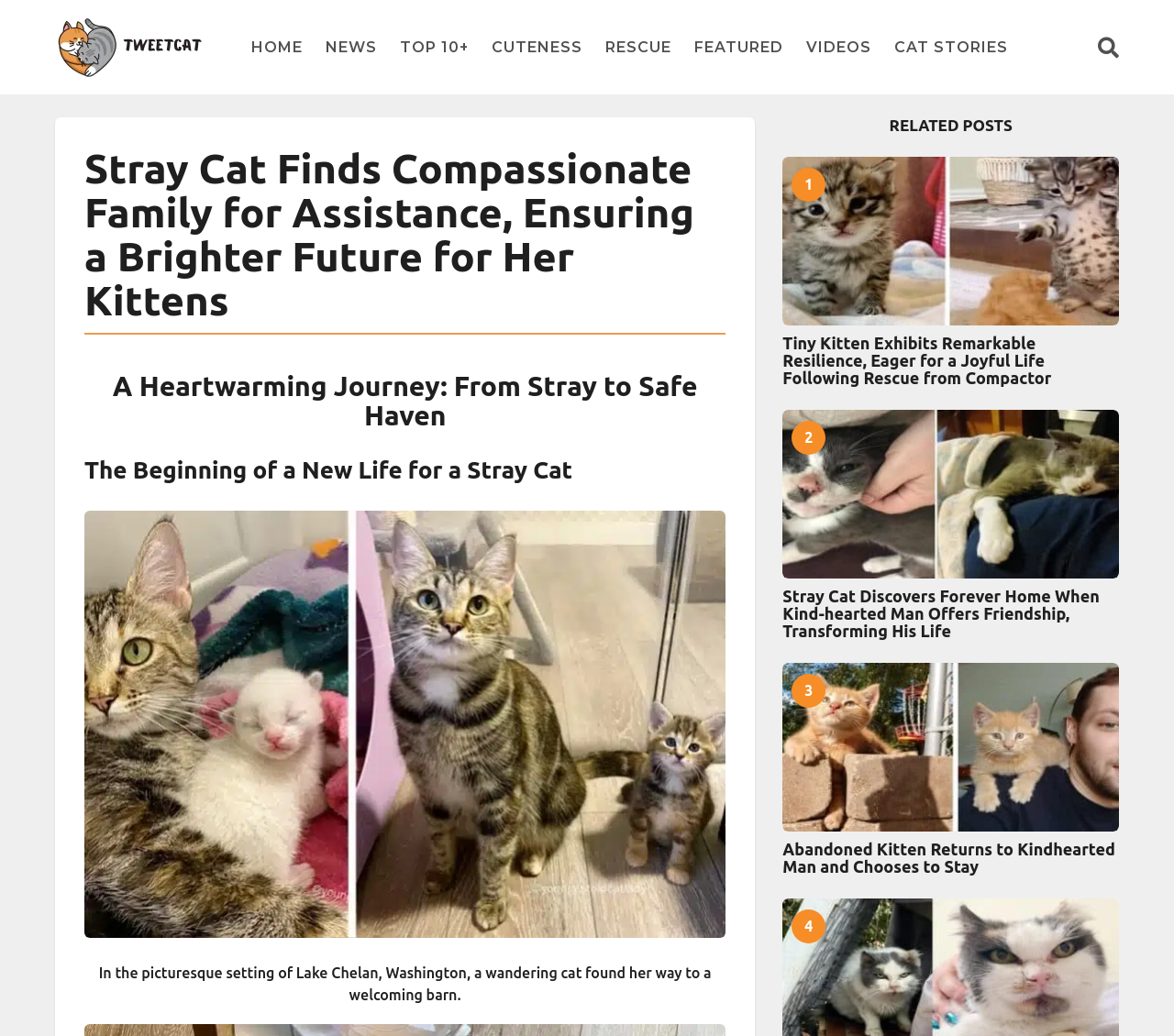What is the purpose of the links on this webpage?
Using the image, give a concise answer in the form of a single word or short phrase.

To read more stories